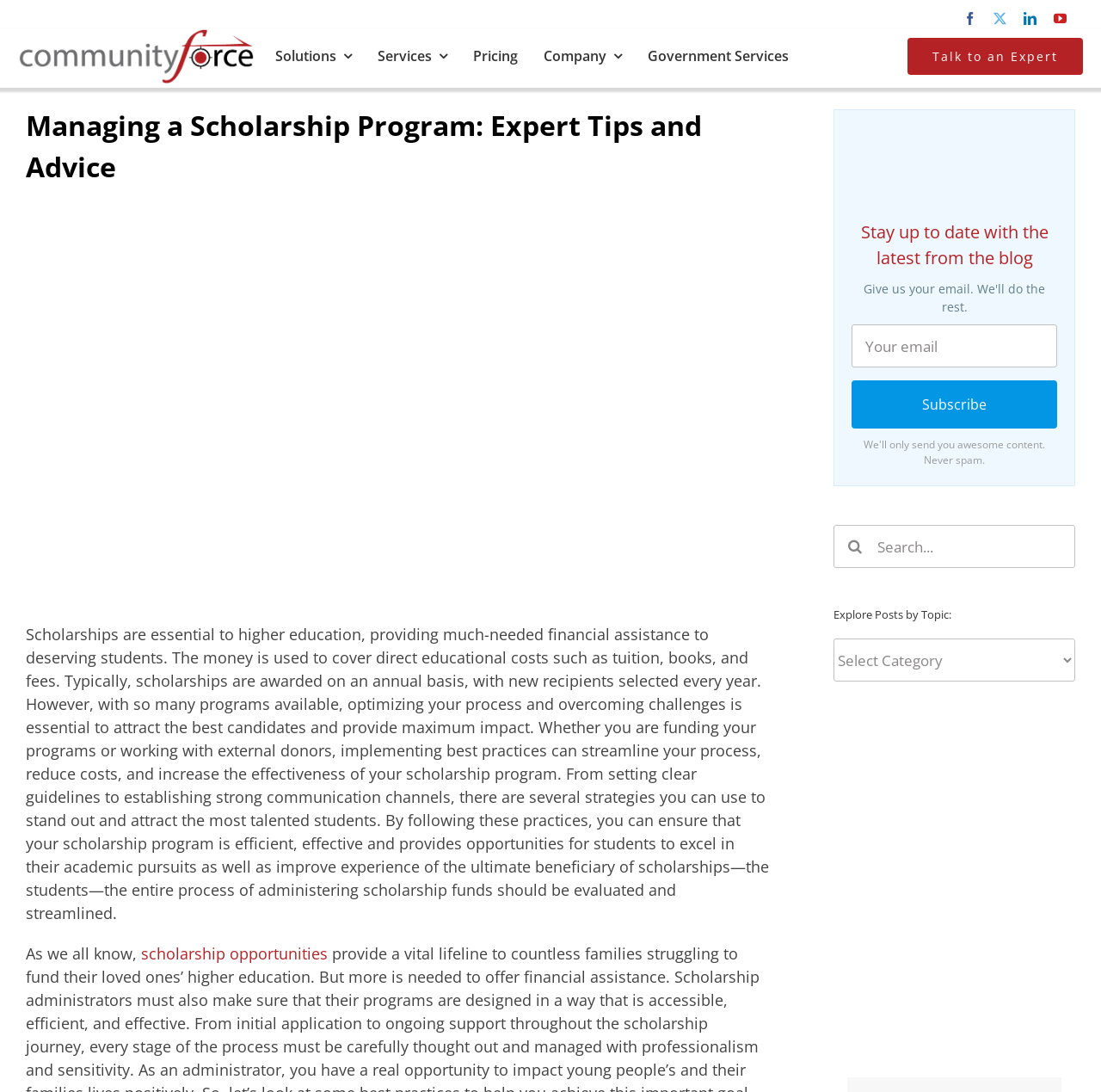What is the call-to-action for the newsletter?
Offer a detailed and exhaustive answer to the question.

The webpage has a newsletter section where users can enter their email address and click the 'Subscribe' button to stay up to date with the latest from the blog.